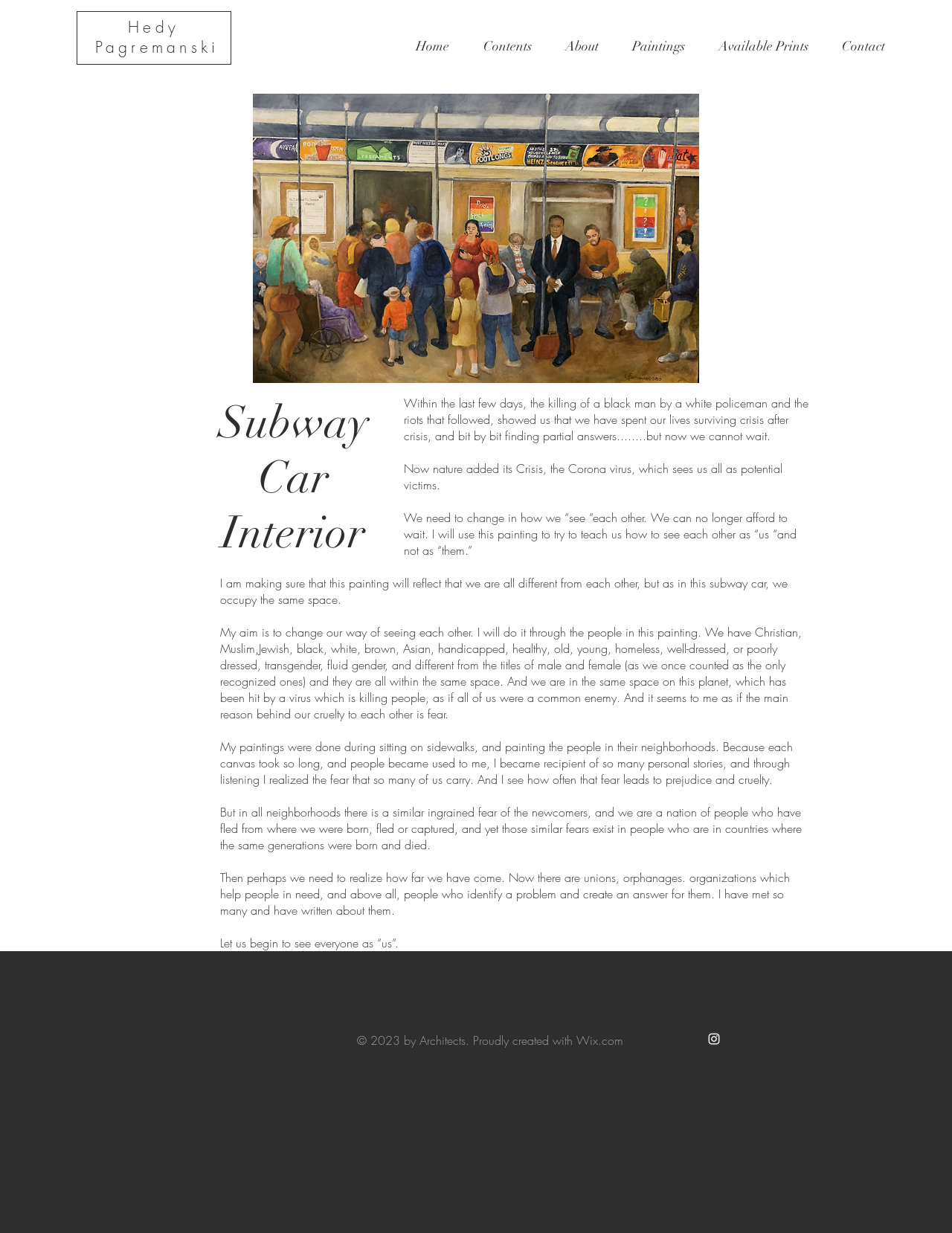Determine the bounding box coordinates for the area that should be clicked to carry out the following instruction: "Click the 'Home' link".

[0.419, 0.022, 0.49, 0.052]